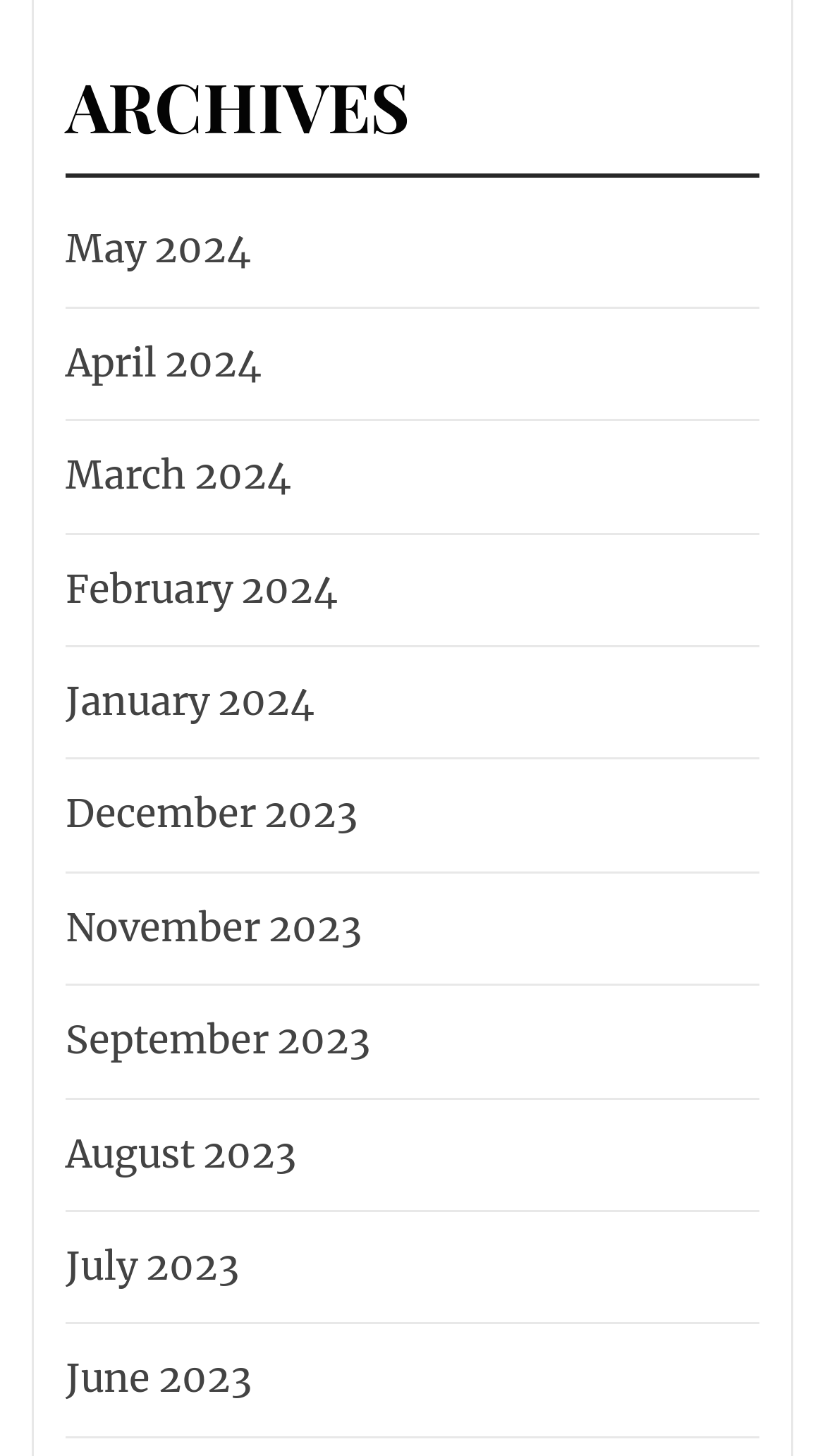Please specify the bounding box coordinates of the clickable region necessary for completing the following instruction: "view January 2024 archives". The coordinates must consist of four float numbers between 0 and 1, i.e., [left, top, right, bottom].

[0.067, 0.459, 0.382, 0.506]